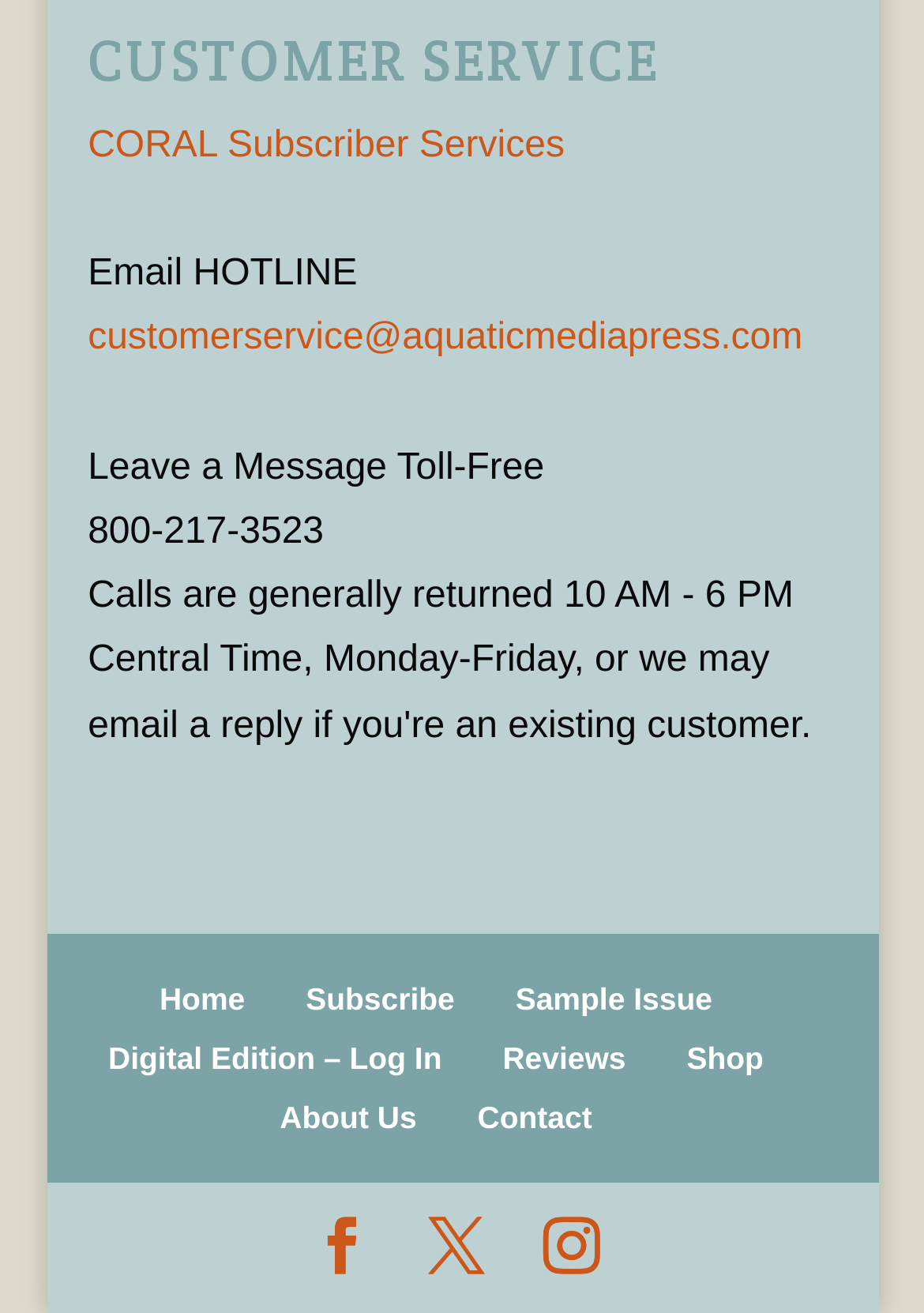Using the information in the image, could you please answer the following question in detail:
What is the customer service email?

I found the customer service email by looking at the static text element that says 'Email HOTLINE' and then finding the link element right below it, which contains the email address.